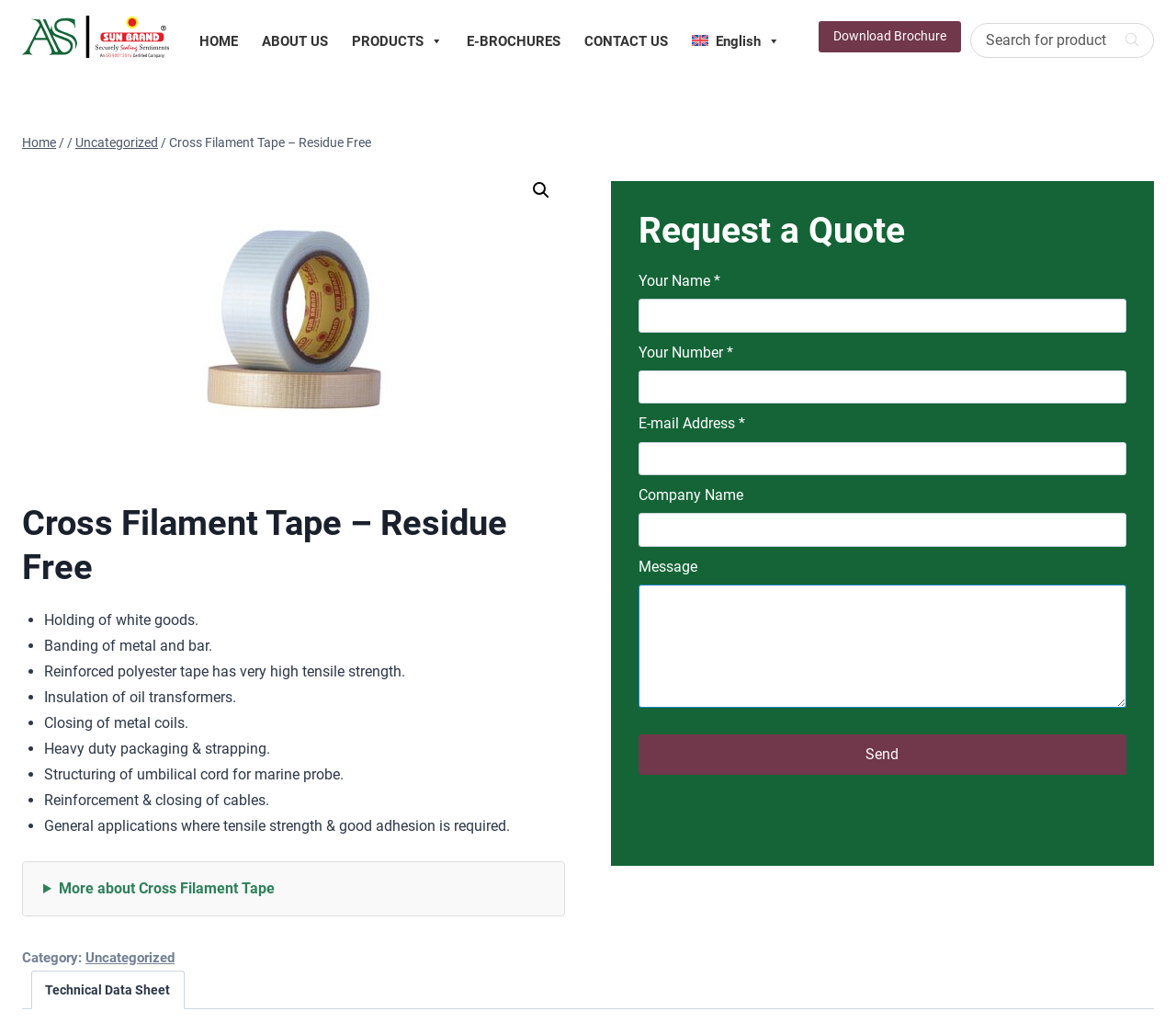Please find the bounding box coordinates of the section that needs to be clicked to achieve this instruction: "Search for products".

[0.826, 0.023, 0.941, 0.056]